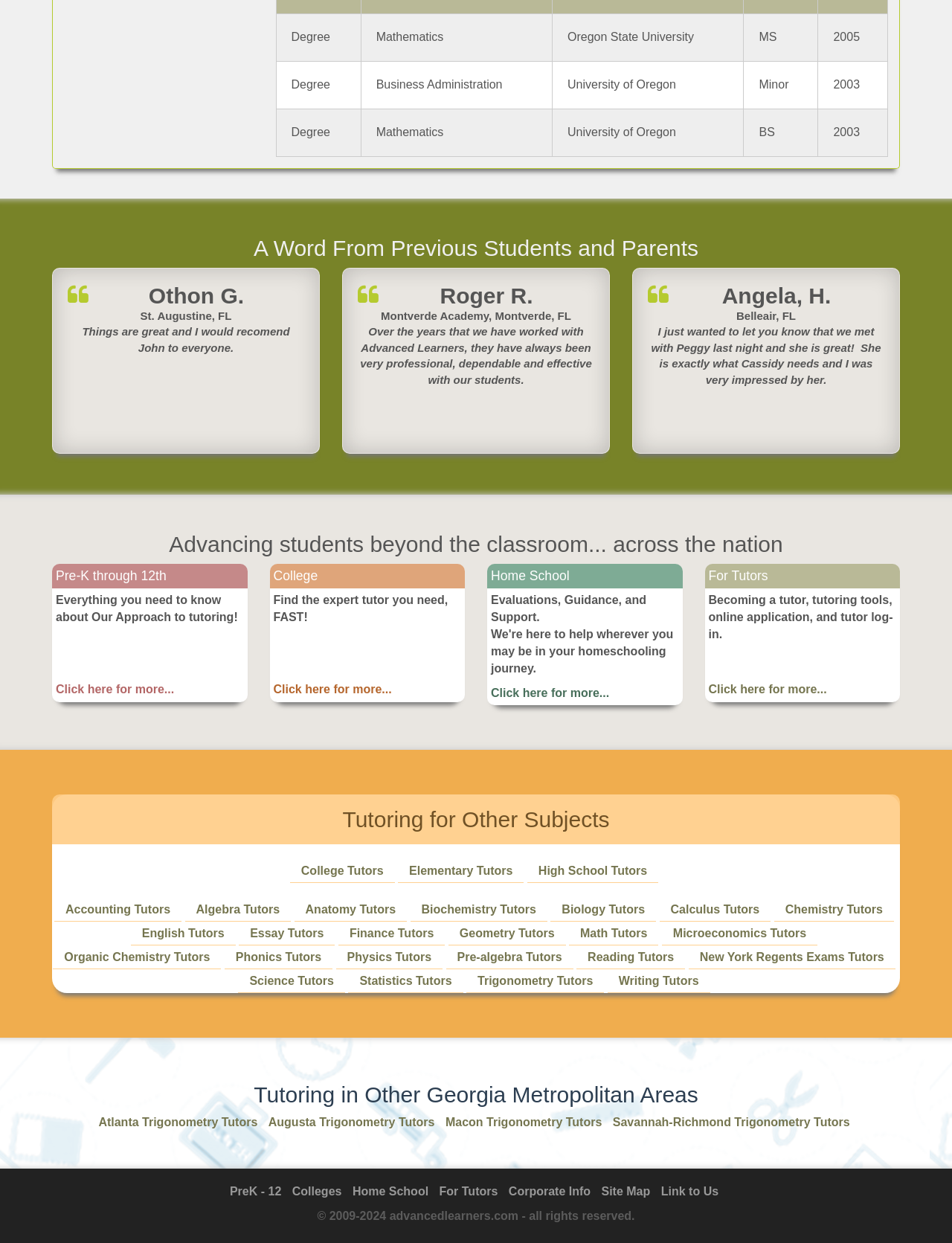Identify the bounding box of the UI element described as follows: "Atlanta Trigonometry Tutors". Provide the coordinates as four float numbers in the range of 0 to 1 [left, top, right, bottom].

[0.103, 0.898, 0.271, 0.908]